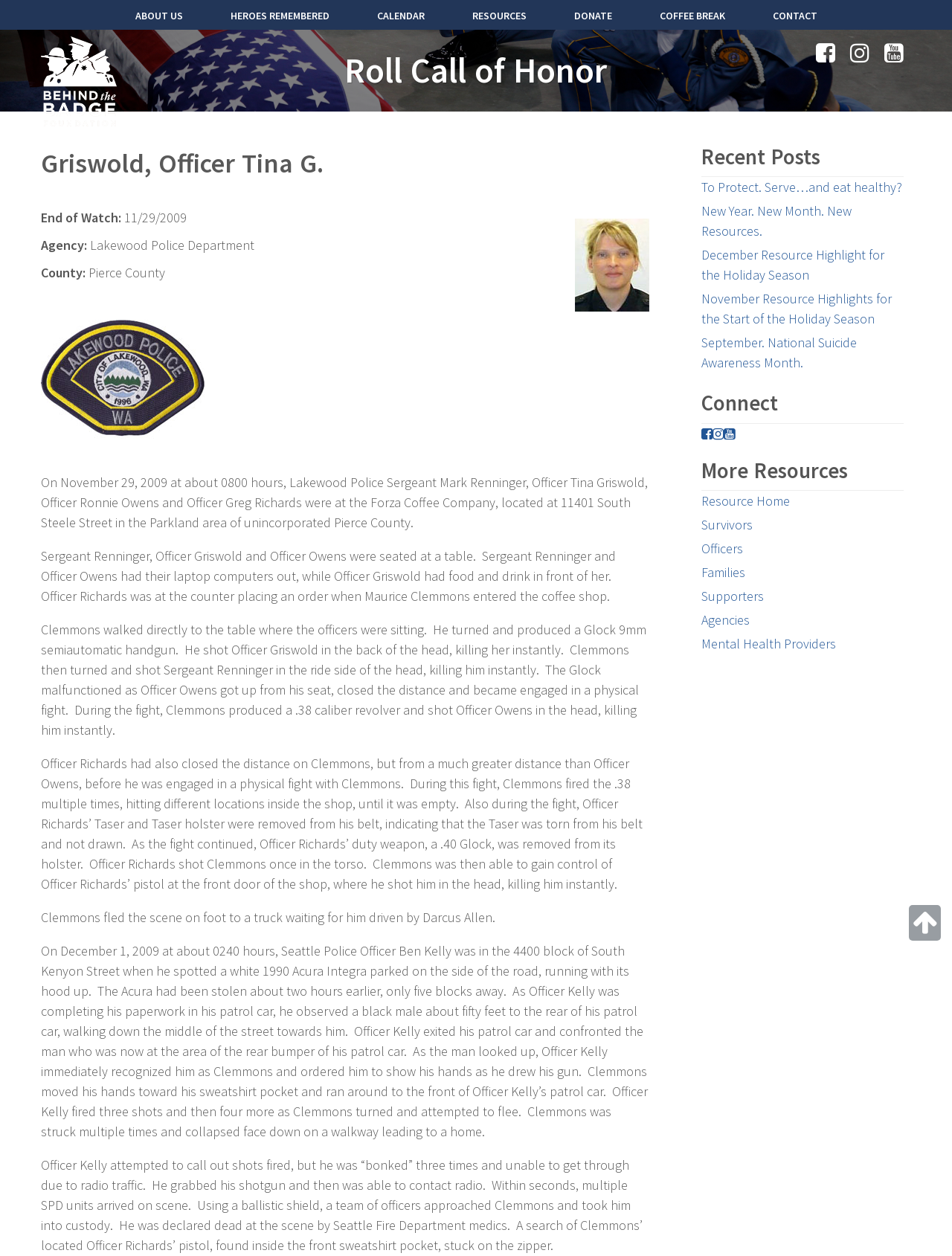What is the main title displayed on this webpage?

Griswold, Officer Tina G.